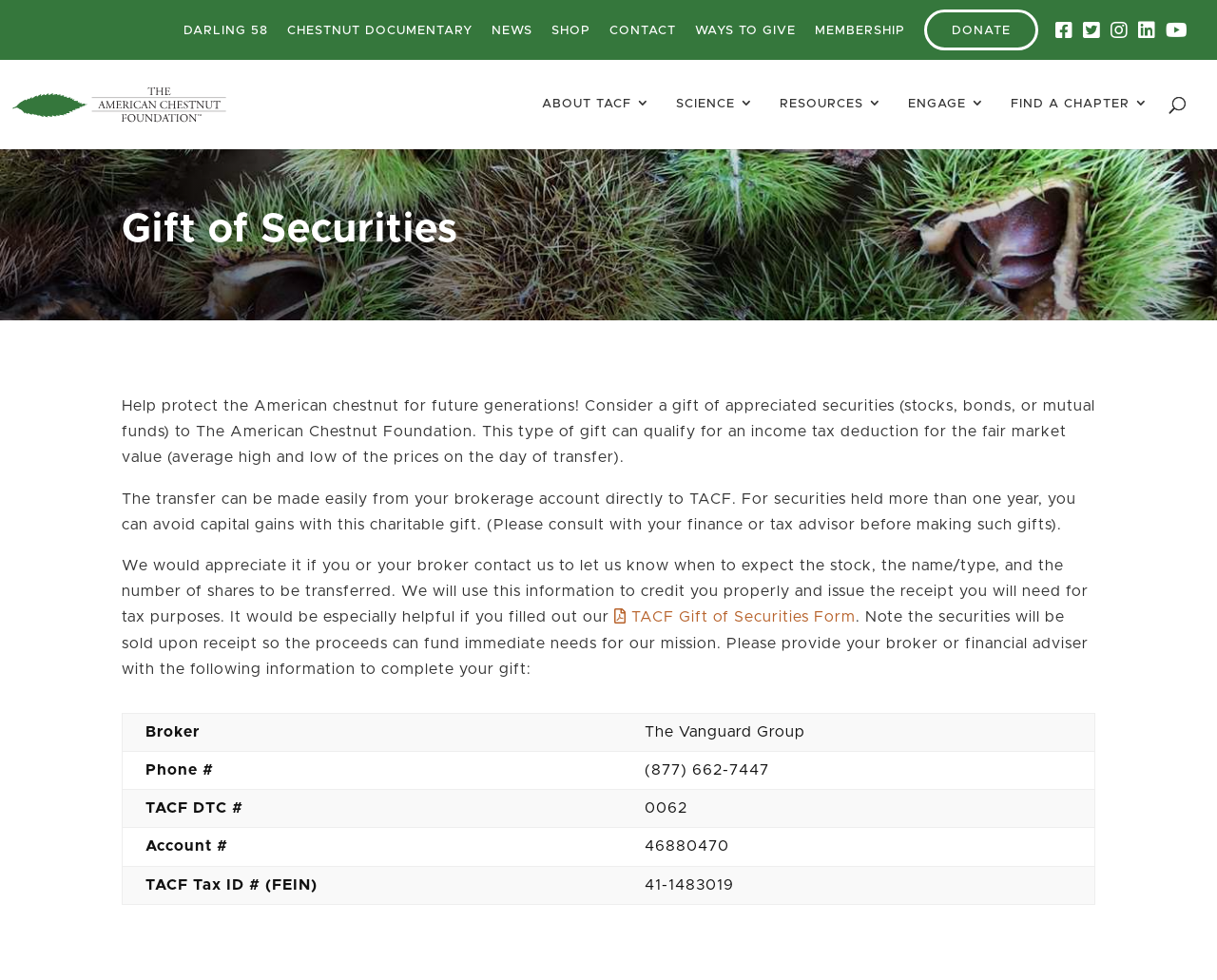Please identify the bounding box coordinates of the area that needs to be clicked to fulfill the following instruction: "Click the 'WAYS TO GIVE' link."

[0.571, 0.024, 0.654, 0.04]